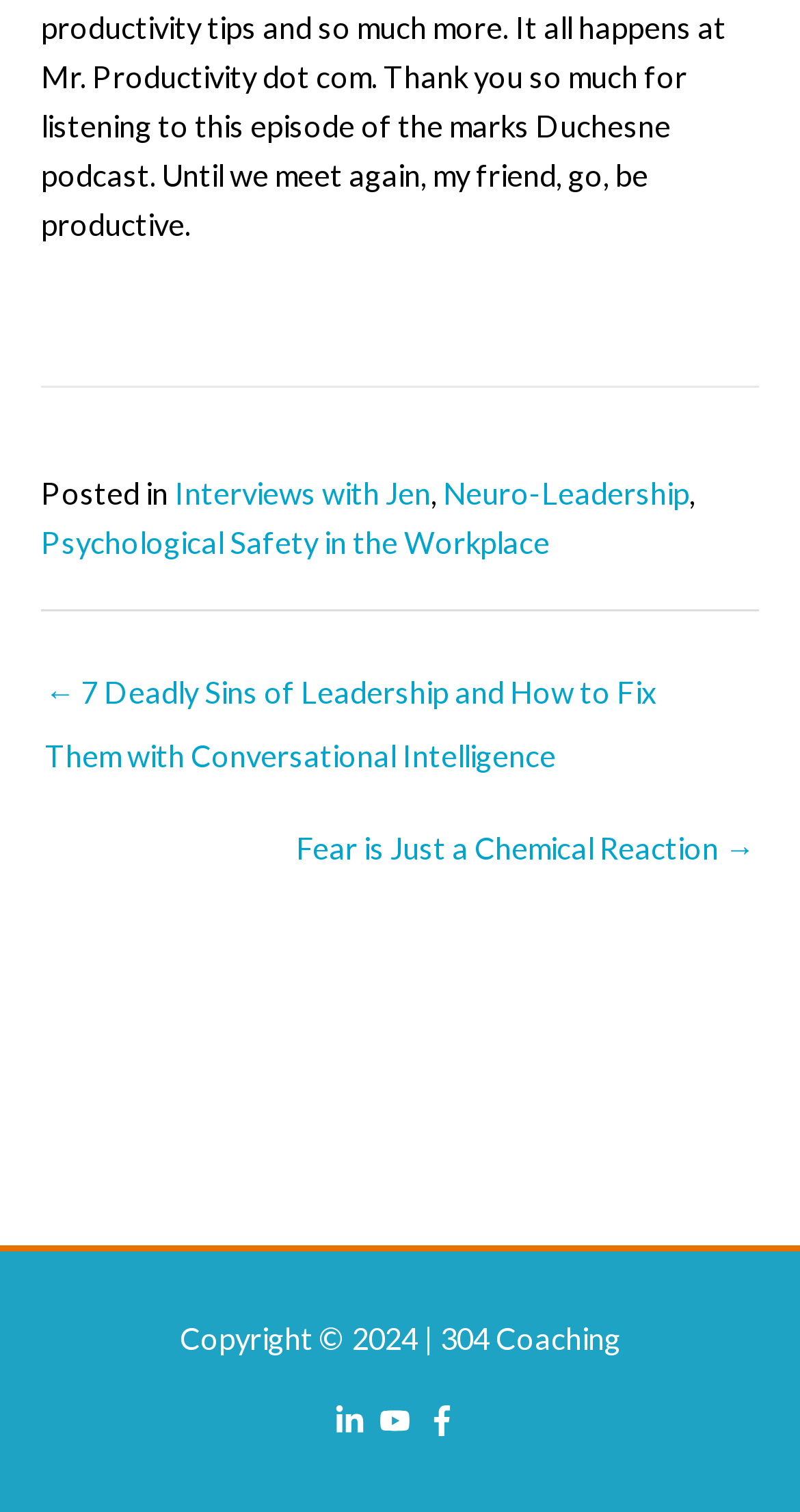Find the bounding box coordinates for the UI element that matches this description: "aria-label="linkedin-in"".

[0.417, 0.929, 0.467, 0.949]